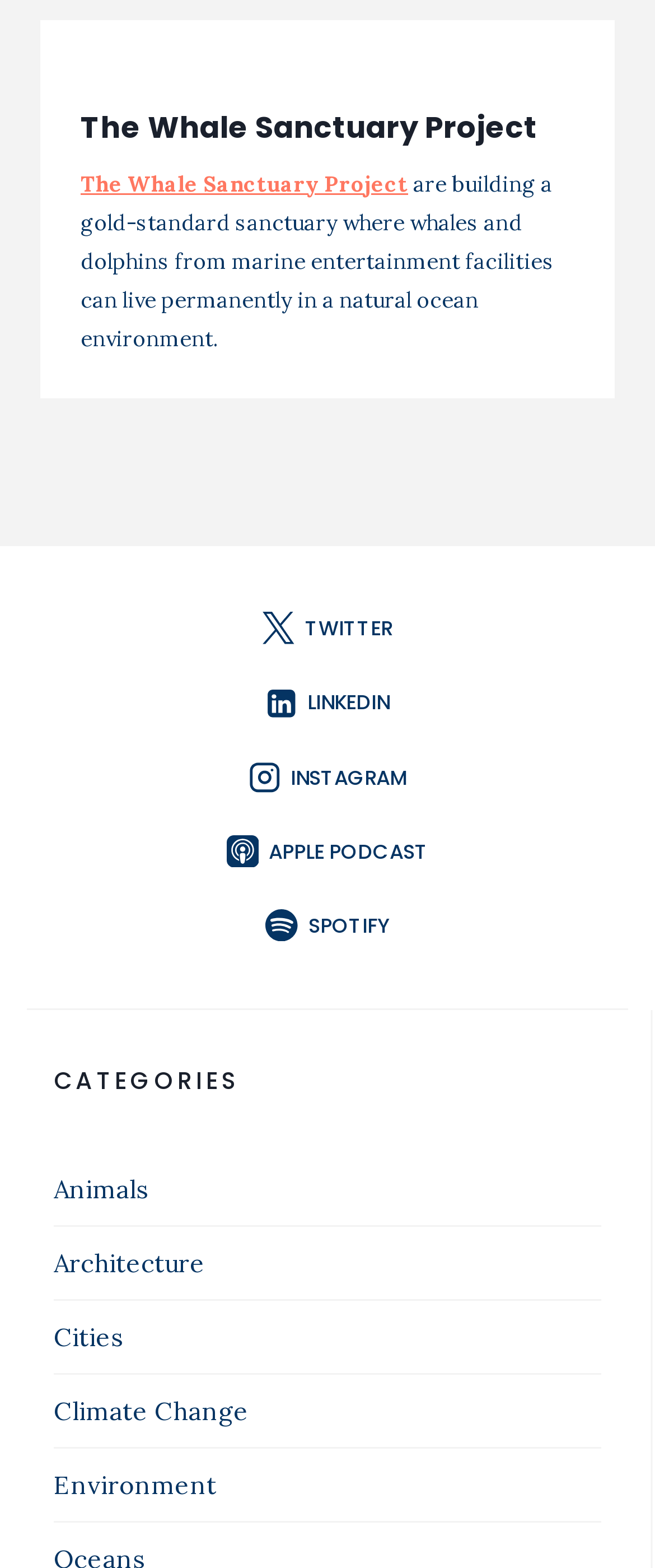How many categories are there?
Look at the screenshot and give a one-word or phrase answer.

6